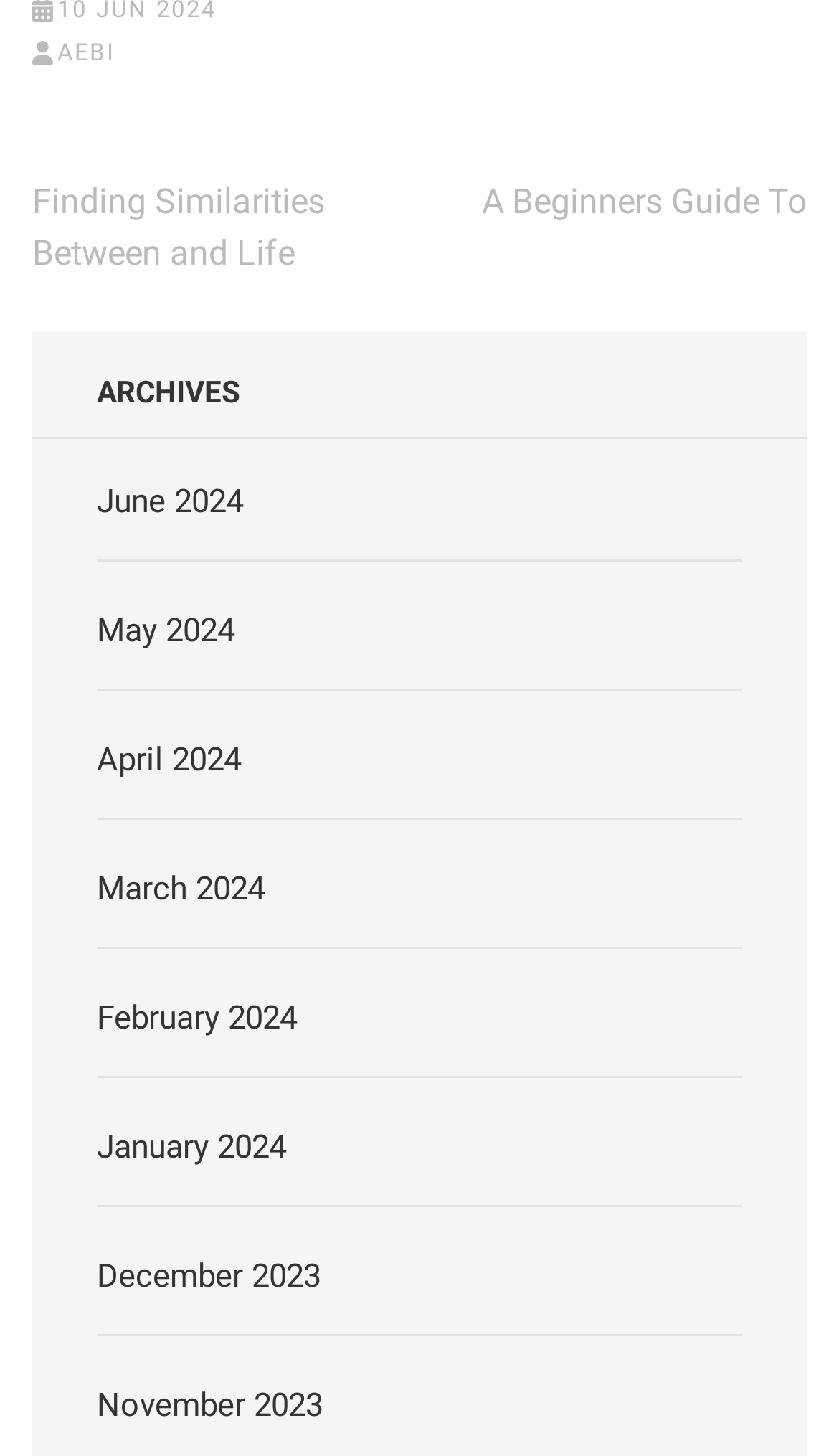Identify the bounding box coordinates of the element to click to follow this instruction: 'Read post about beginners guide'. Ensure the coordinates are four float values between 0 and 1, provided as [left, top, right, bottom].

[0.574, 0.125, 0.962, 0.153]